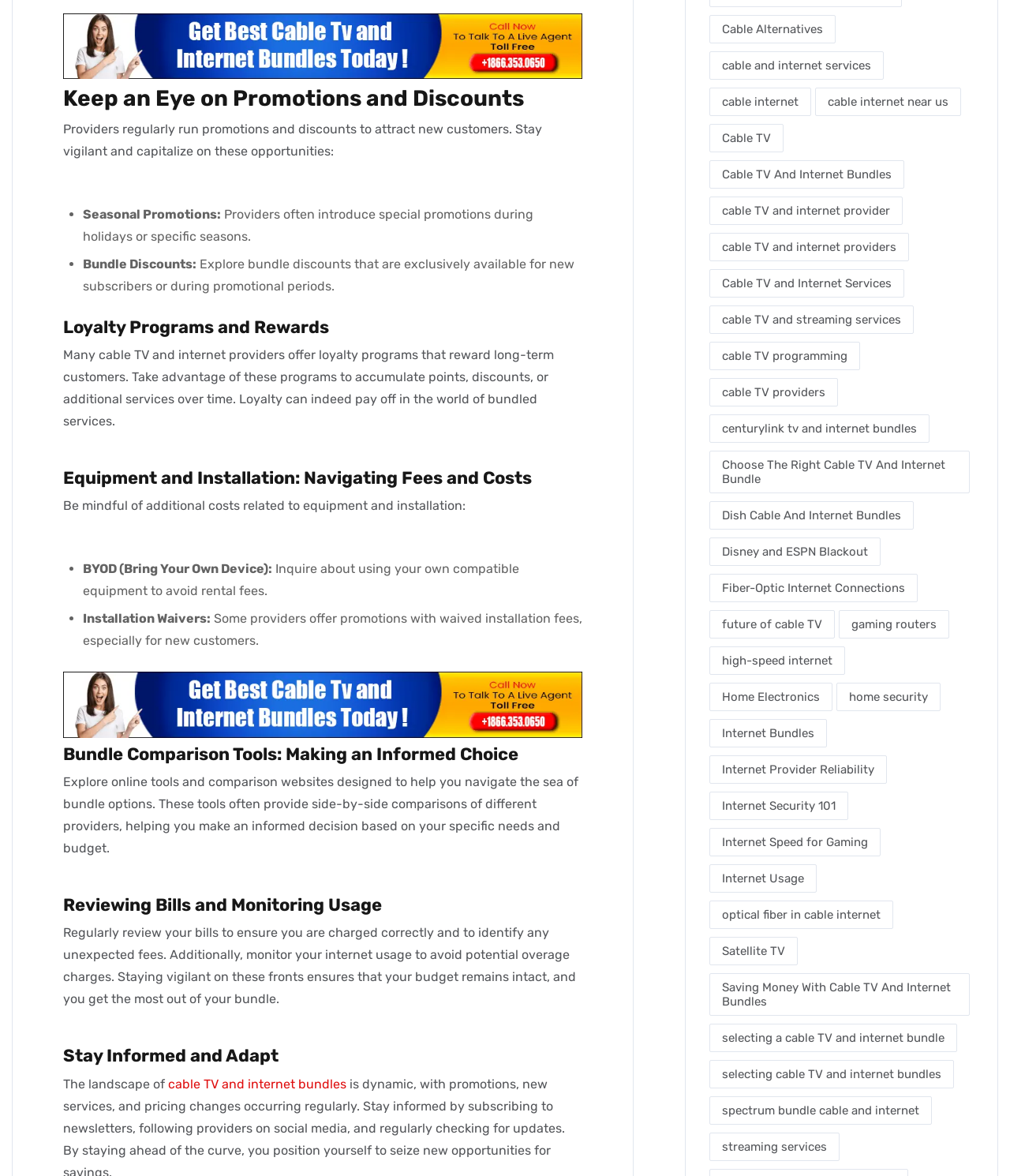From the element description: "8 months ago7 months ago", extract the bounding box coordinates of the UI element. The coordinates should be expressed as four float numbers between 0 and 1, in the order [left, top, right, bottom].

None